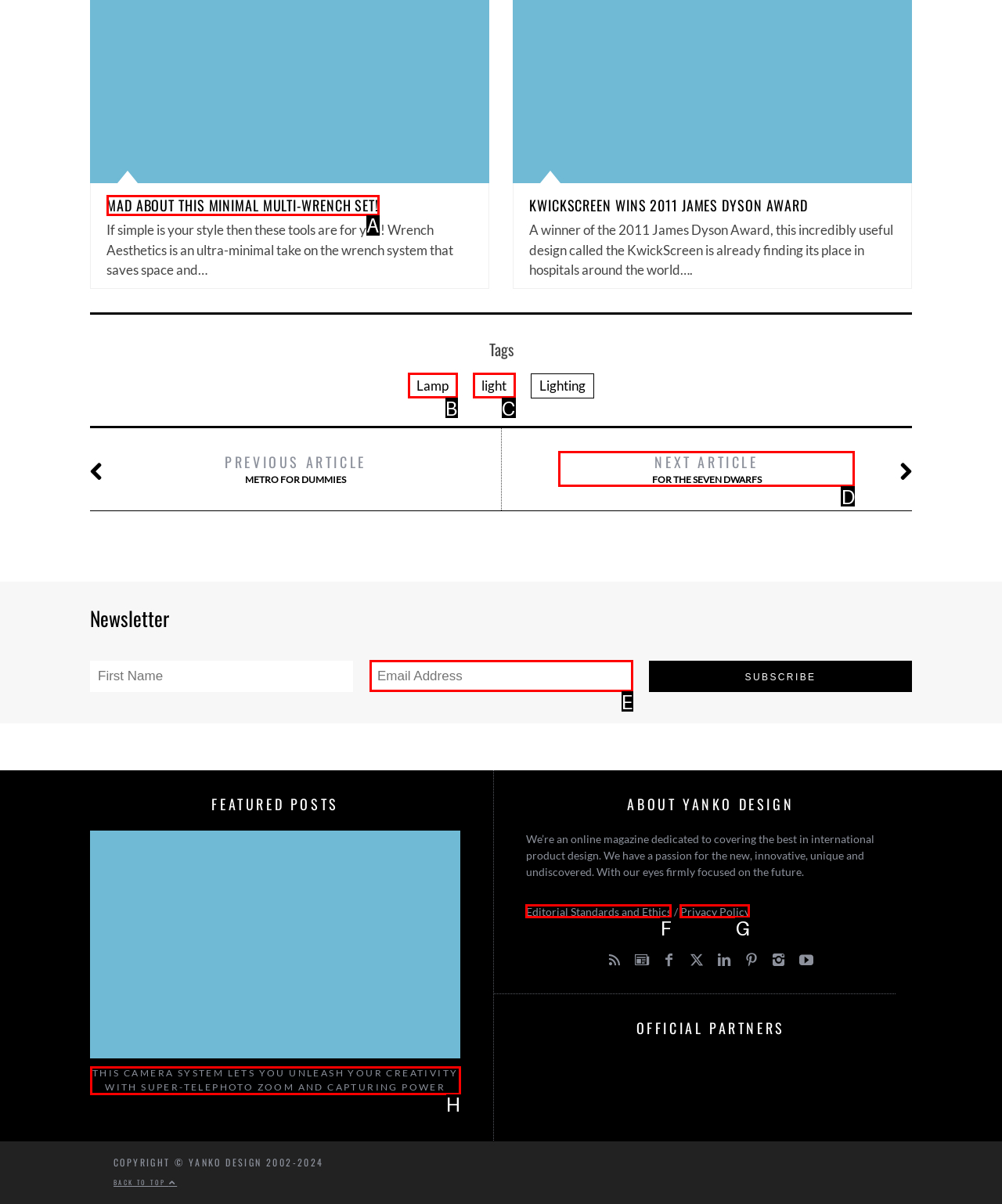Using the provided description: Next articleFor The Seven Dwarfs, select the most fitting option and return its letter directly from the choices.

D